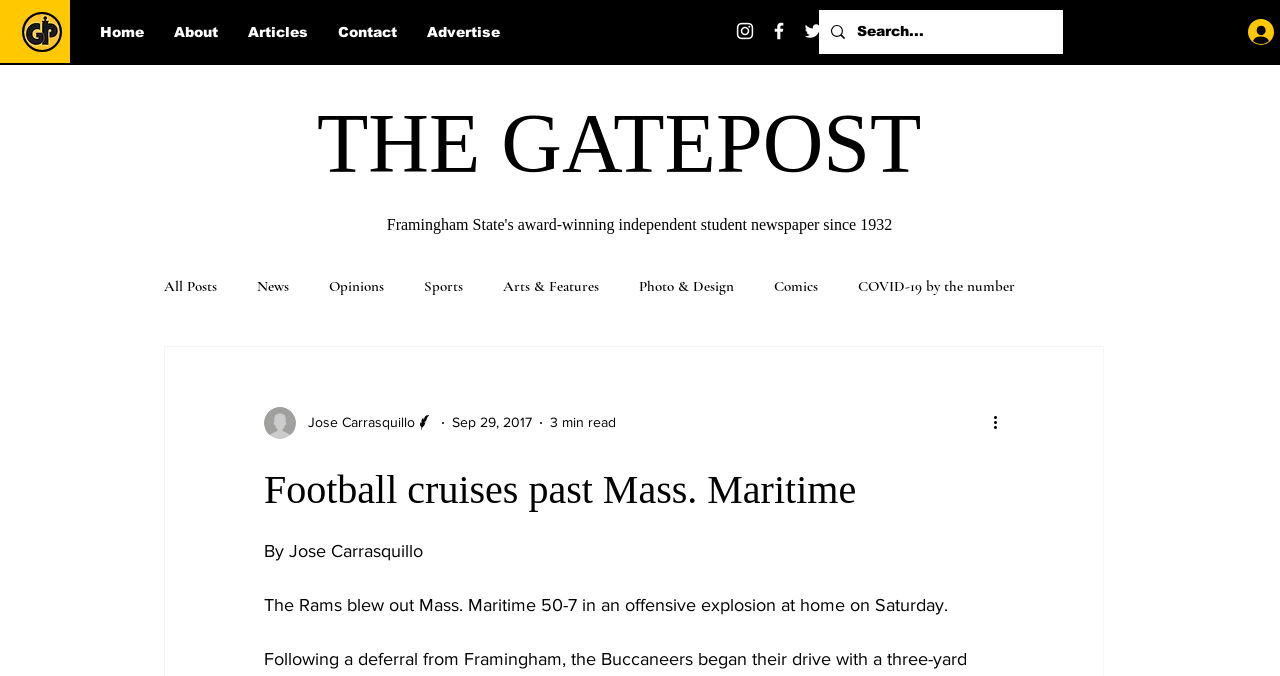Answer briefly with one word or phrase:
What is the search box placeholder text?

Search...